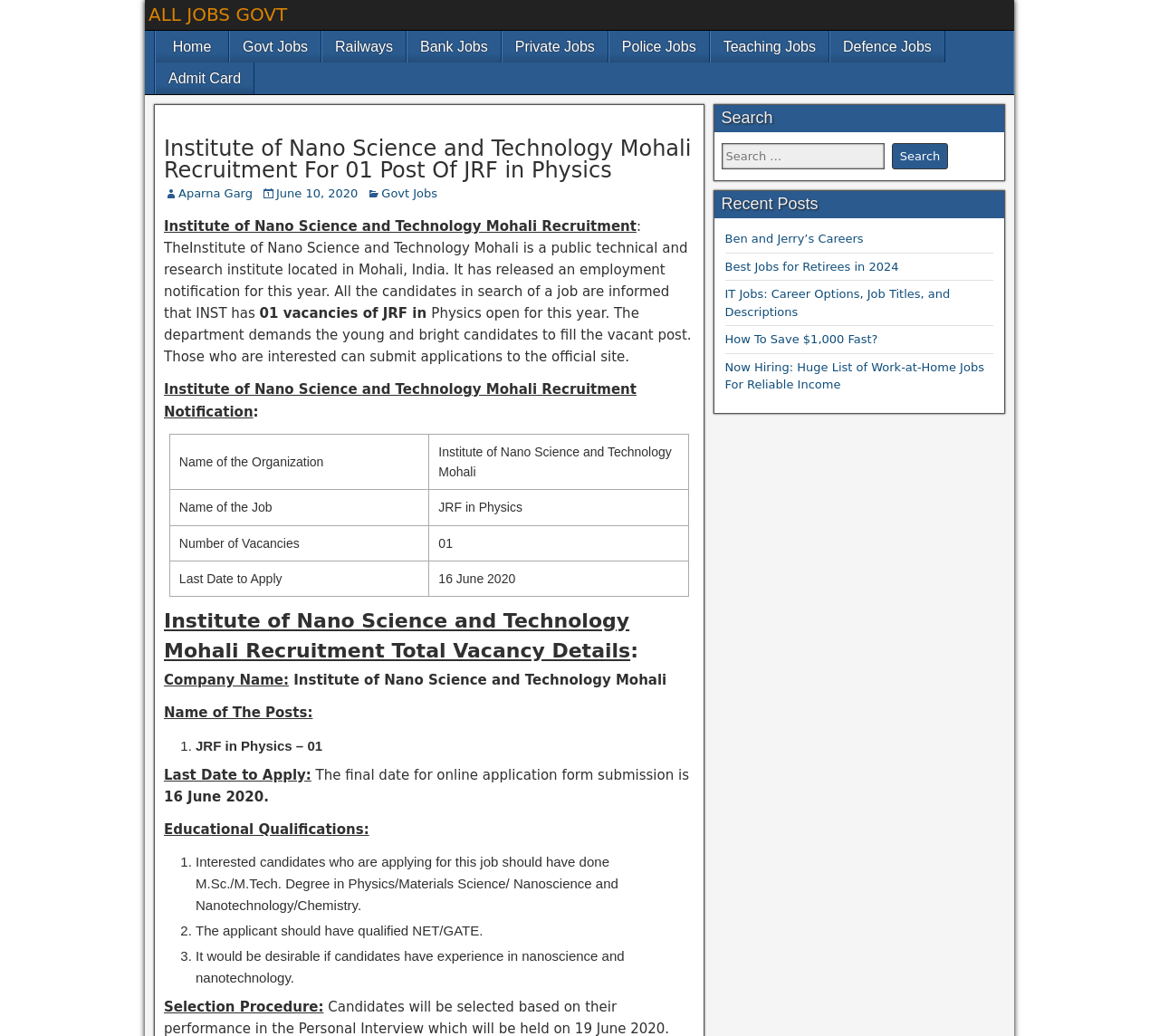Examine the image and give a thorough answer to the following question:
What is the last date to apply for JRF in Physics?

The question can be answered by looking at the table with the heading 'Institute of Nano Science and Technology Mohali Recruitment Notification'. The fourth row of the table has two columns, 'Last Date to Apply' and '16 June 2020', which indicates that the last date to apply for JRF in Physics is 16 June 2020.